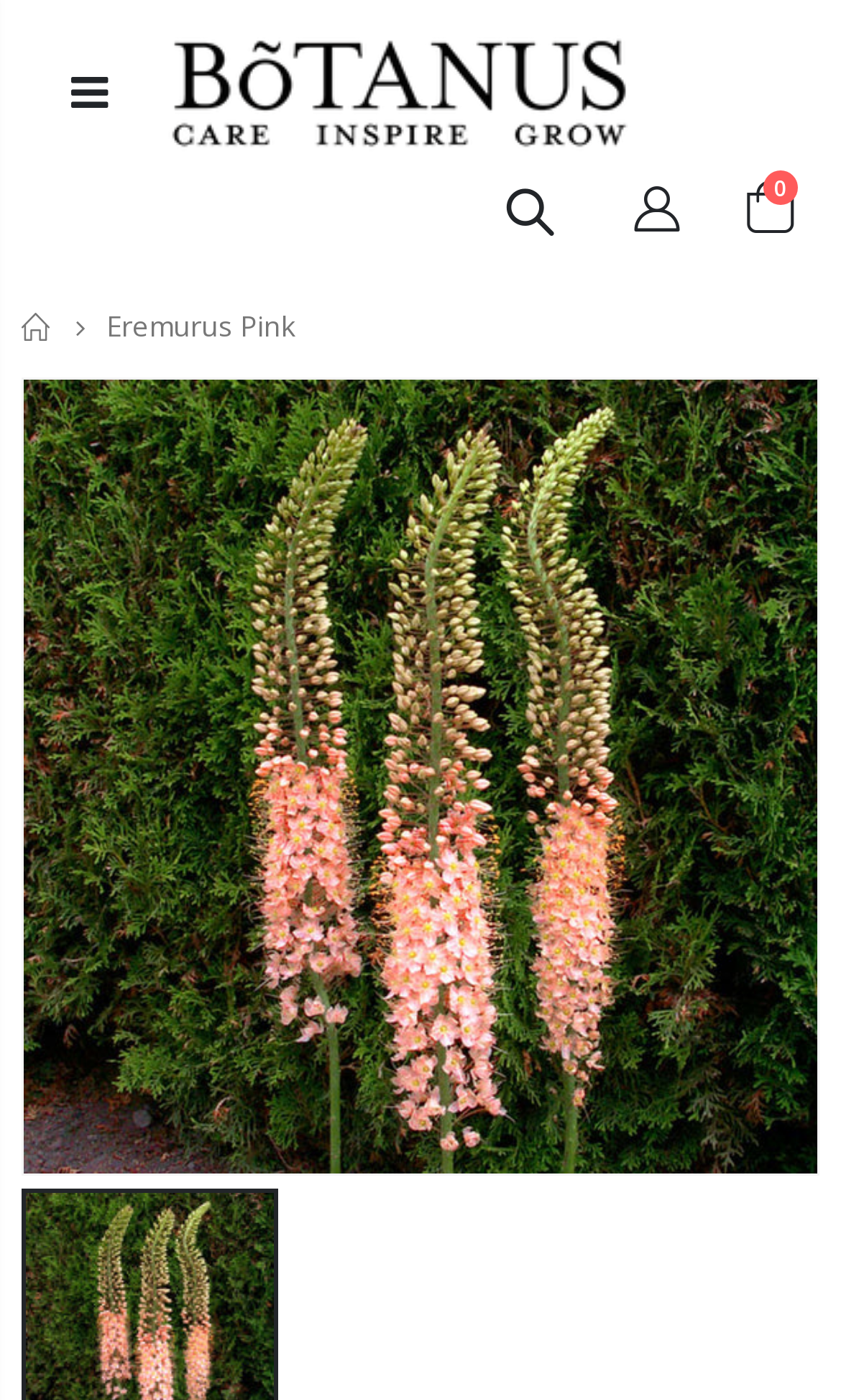What is the function of the icons?
Based on the image, answer the question with a single word or brief phrase.

To provide additional information